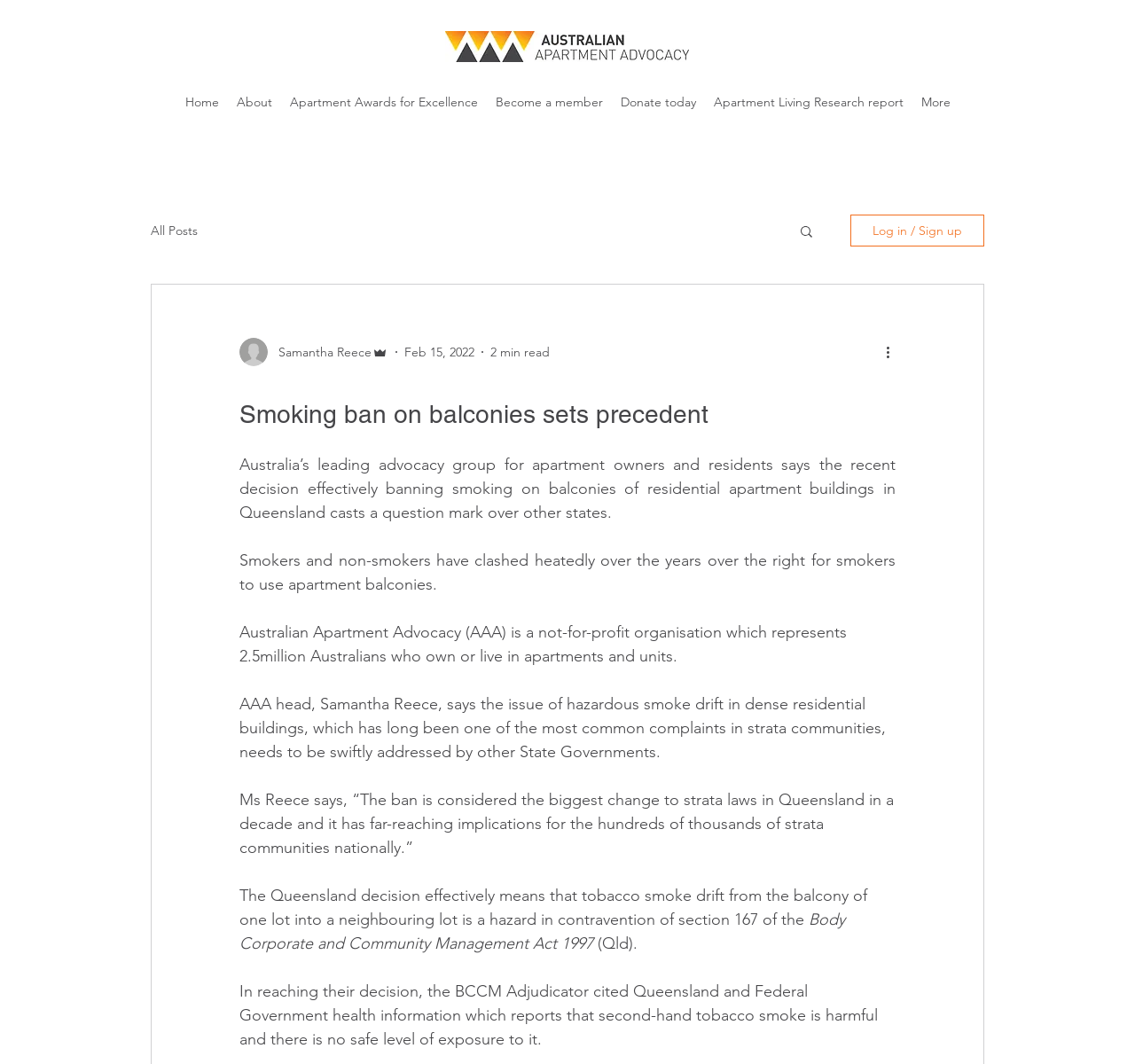Construct a comprehensive description capturing every detail on the webpage.

The webpage appears to be a blog post from the Australian Apartment Advocacy (AAA) website. At the top left corner, there is a logo of AAA, which is an image. Below the logo, there is a navigation menu with links to different sections of the website, including "Home", "About", "Apartment Awards for Excellence", "Become a member", "Donate today", and "Apartment Living Research report". 

On the top right corner, there is a search button with a magnifying glass icon. Next to the search button, there is a "Log in / Sign up" button. 

The main content of the webpage is a blog post titled "Smoking ban on balconies sets precedent". The post is written by Samantha Reece, who is the head of AAA, and is dated February 15, 2022. The post has a writer's picture on the top left corner. 

The blog post consists of several paragraphs of text, which discuss the recent decision to ban smoking on balconies of residential apartment buildings in Queensland and its implications for other states. The text is divided into several sections, with headings and subheadings. 

There are no images in the blog post itself, but there are several buttons and links throughout the page, including a "More actions" button at the top right corner of the post.